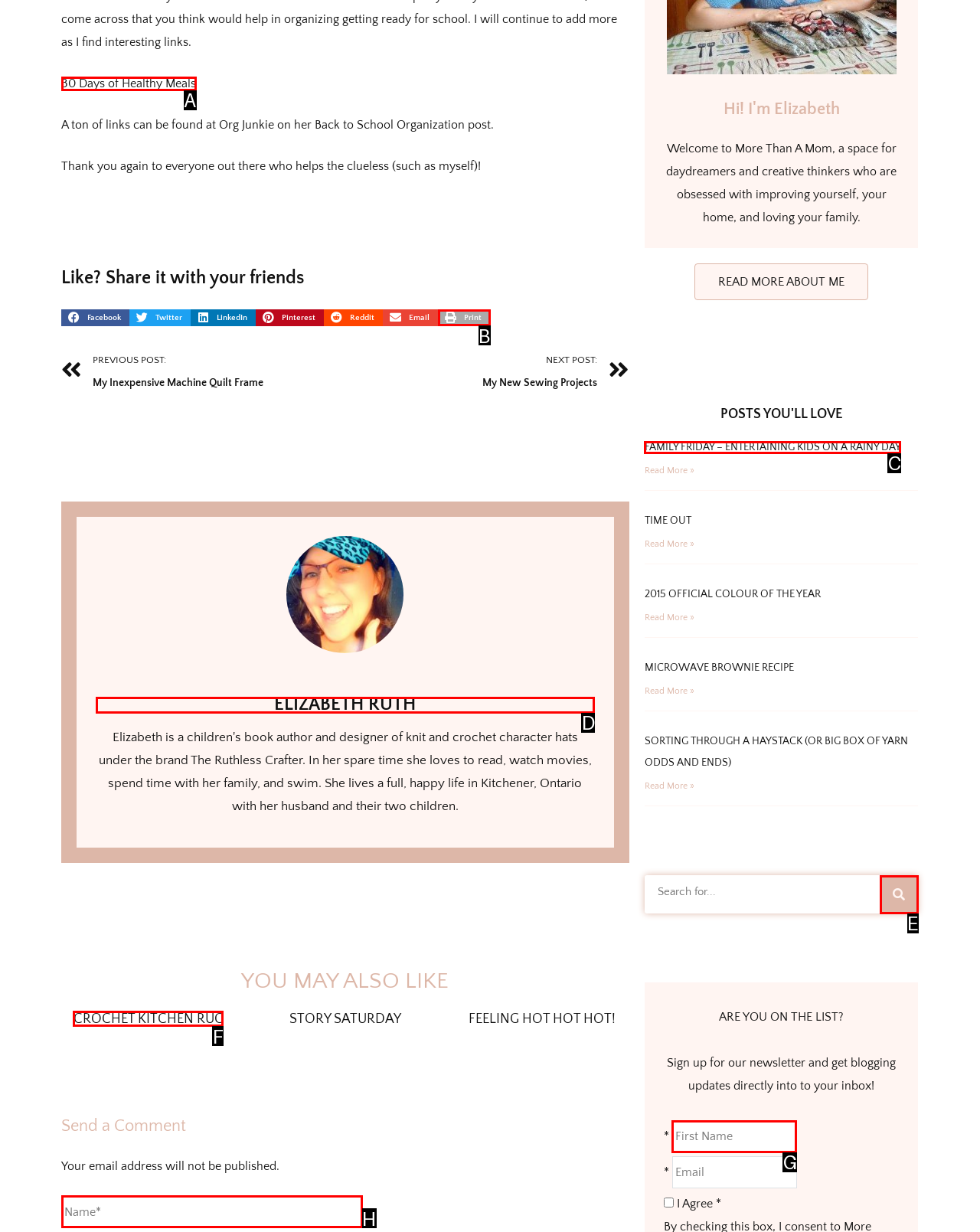Identify the letter of the UI element that fits the description: Search
Respond with the letter of the option directly.

E